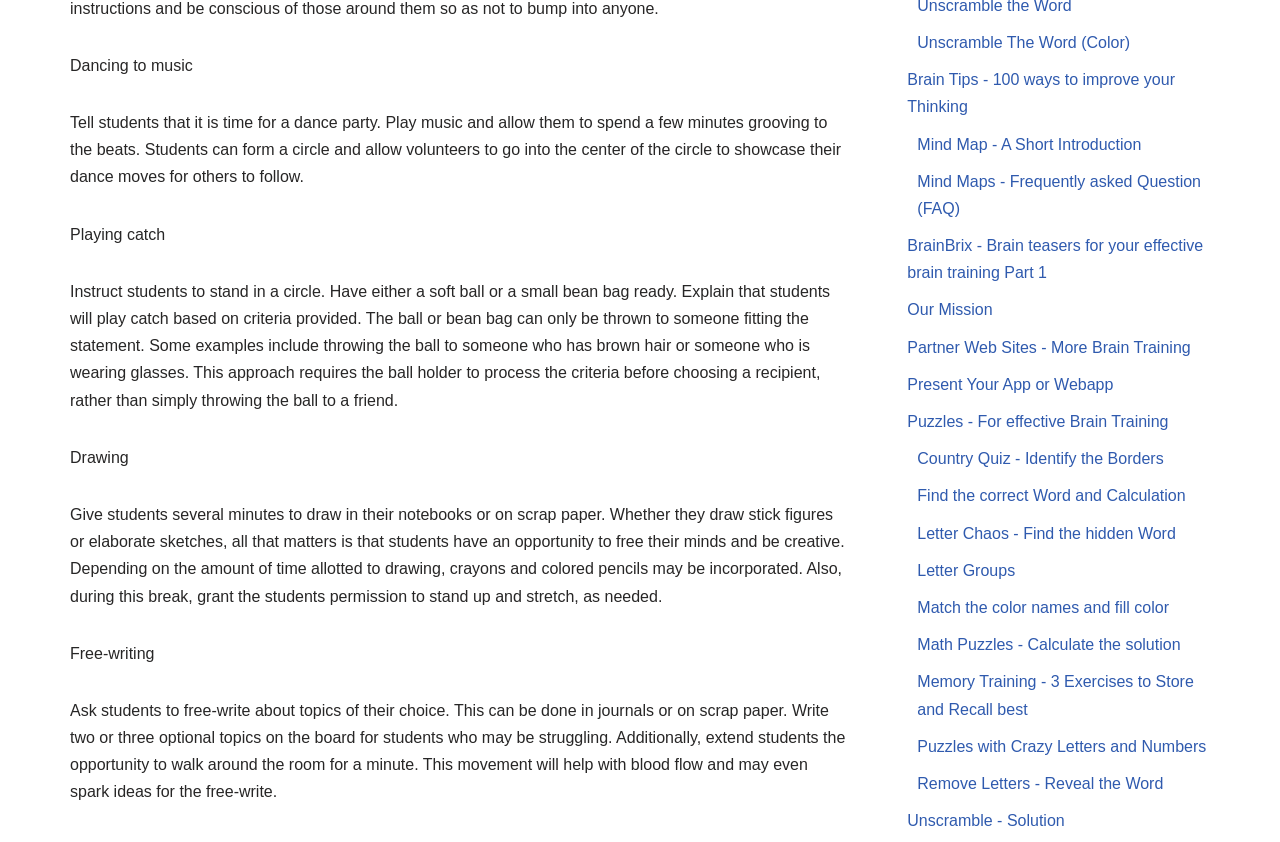Identify the bounding box coordinates of the clickable section necessary to follow the following instruction: "Explore 'Mind Map - A Short Introduction'". The coordinates should be presented as four float numbers from 0 to 1, i.e., [left, top, right, bottom].

[0.717, 0.161, 0.892, 0.181]